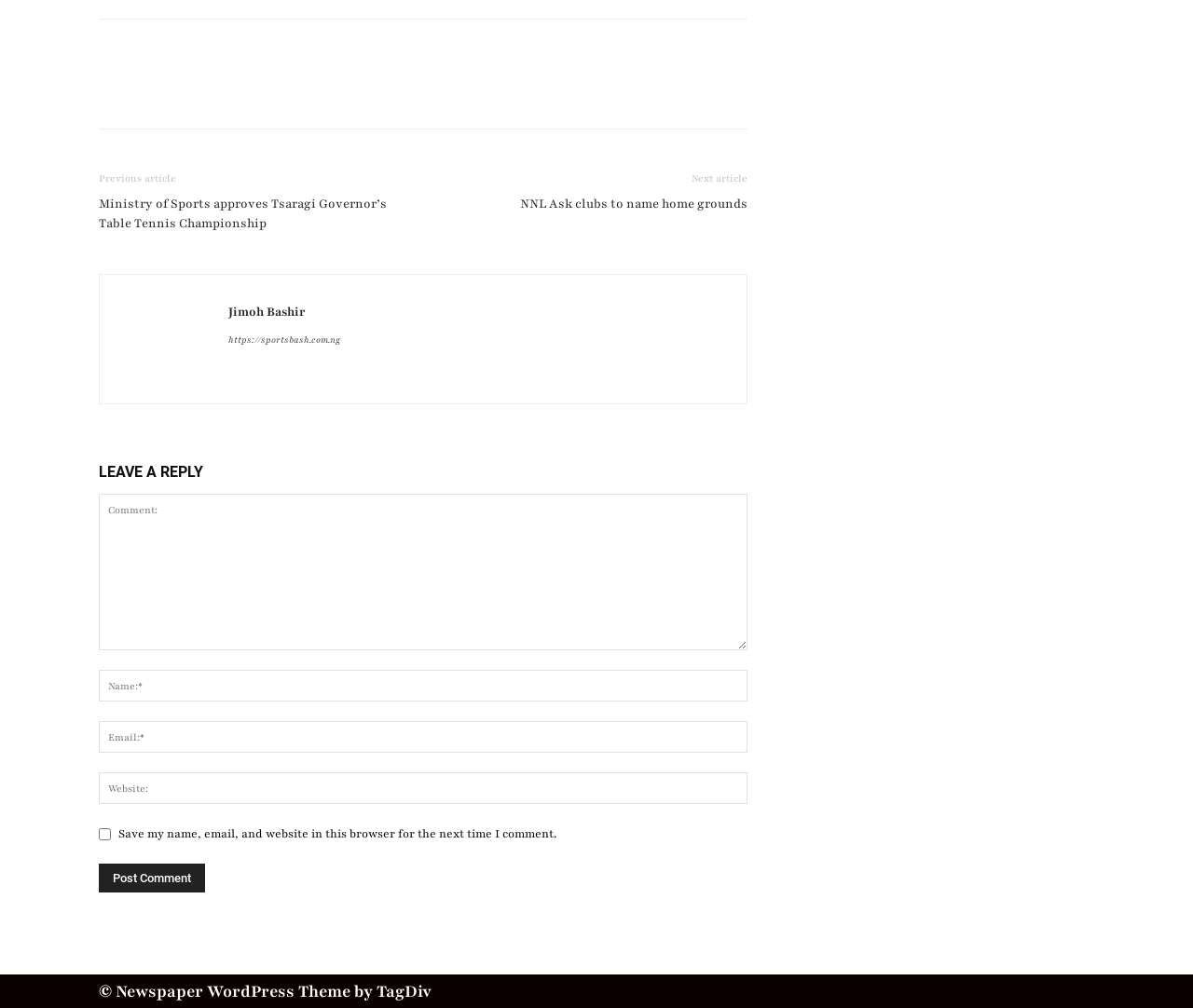Please locate the bounding box coordinates for the element that should be clicked to achieve the following instruction: "Read the previous article". Ensure the coordinates are given as four float numbers between 0 and 1, i.e., [left, top, right, bottom].

[0.083, 0.17, 0.148, 0.184]